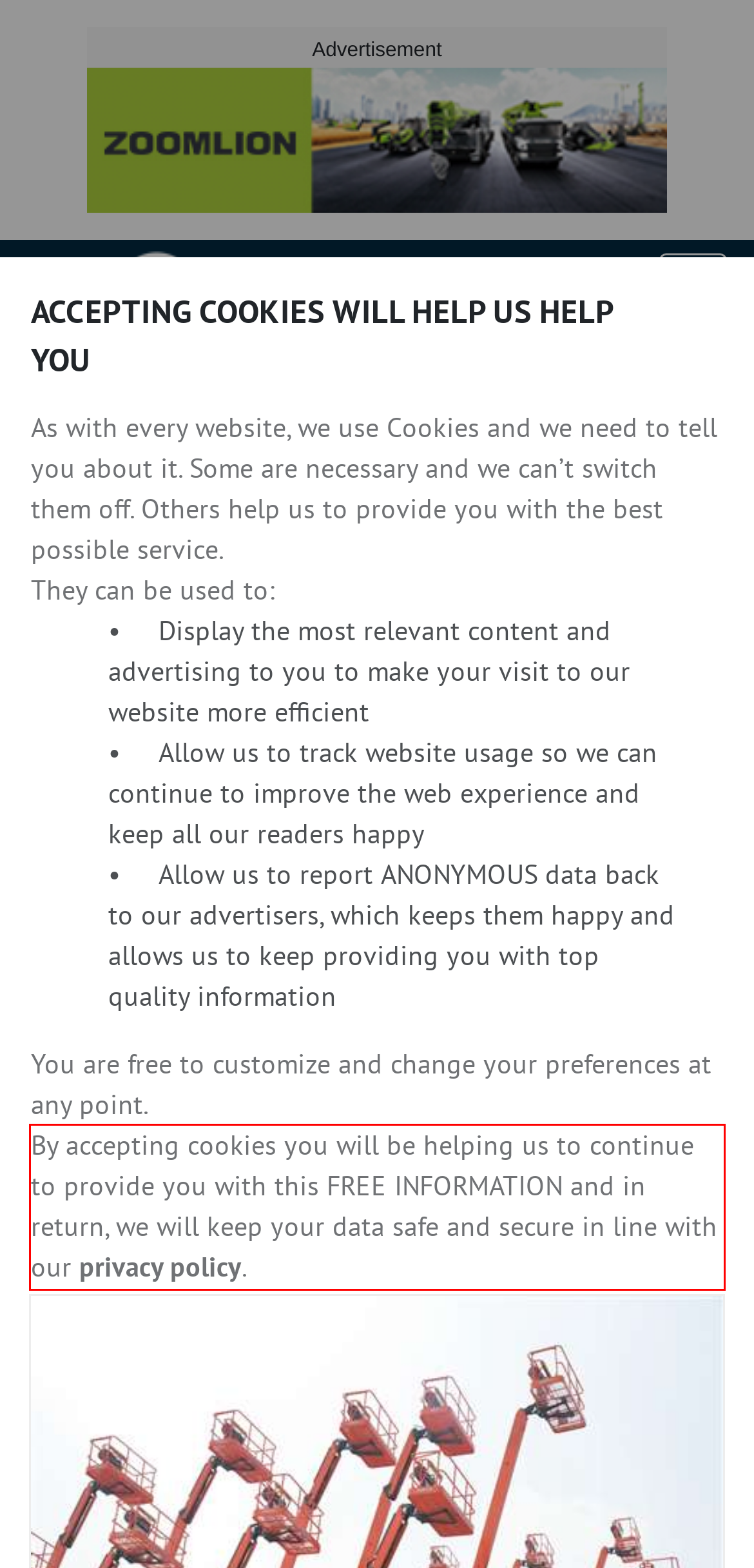Examine the webpage screenshot, find the red bounding box, and extract the text content within this marked area.

By accepting cookies you will be helping us to continue to provide you with this FREE INFORMATION and in return, we will keep your data safe and secure in line with our privacy policy.